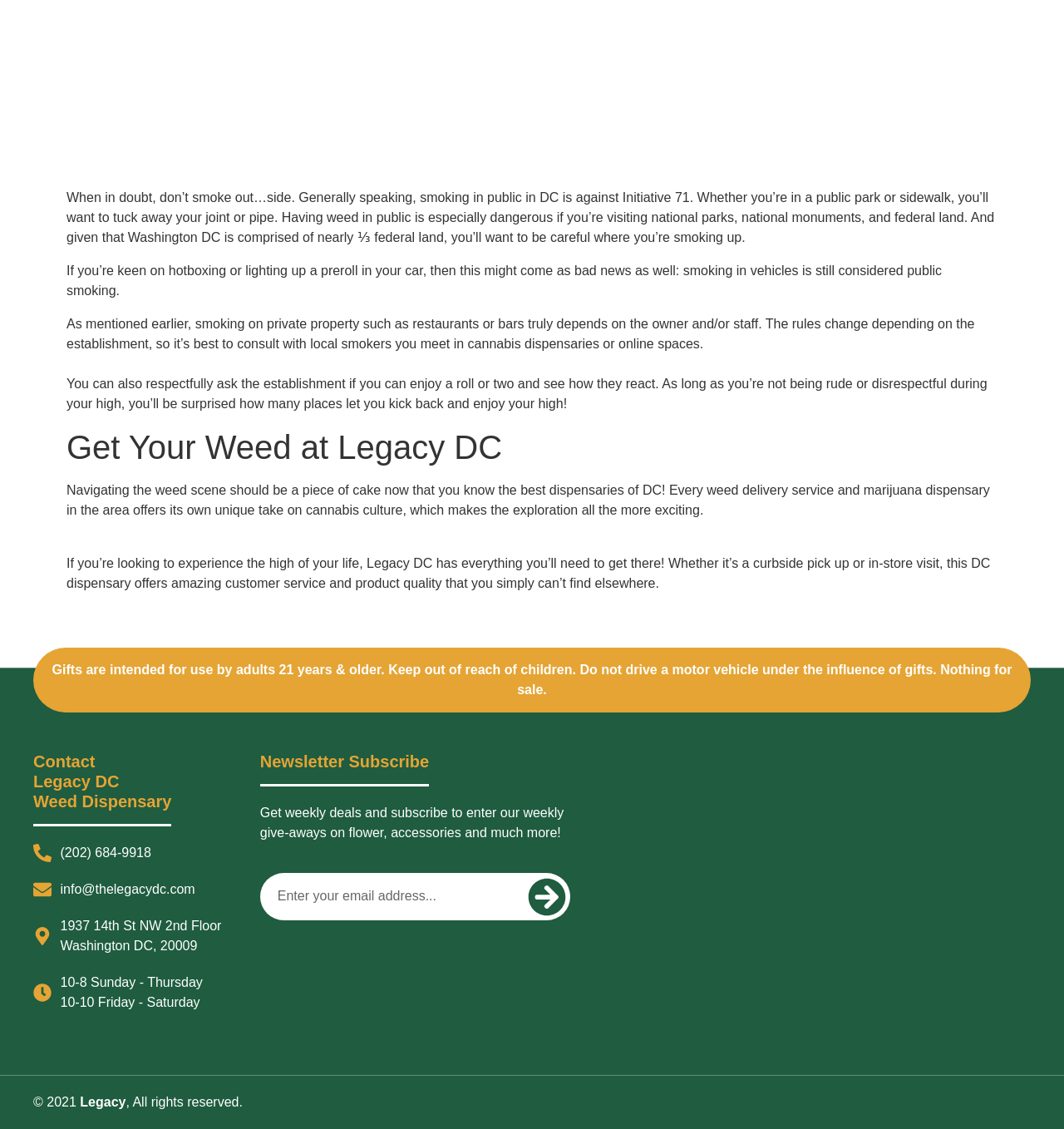Provide a brief response to the question below using one word or phrase:
What is the name of the weed dispensary?

Legacy DC